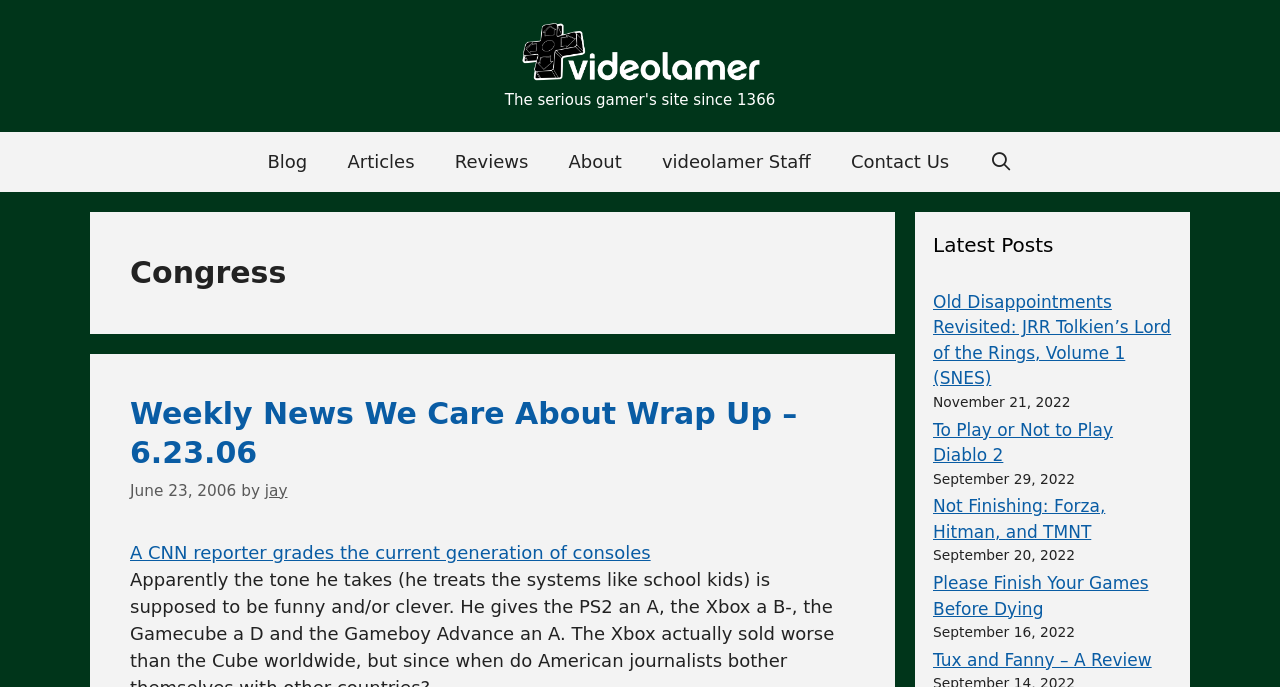Determine the bounding box for the described HTML element: "aria-label="Open Search Bar"". Ensure the coordinates are four float numbers between 0 and 1 in the format [left, top, right, bottom].

[0.757, 0.192, 0.807, 0.279]